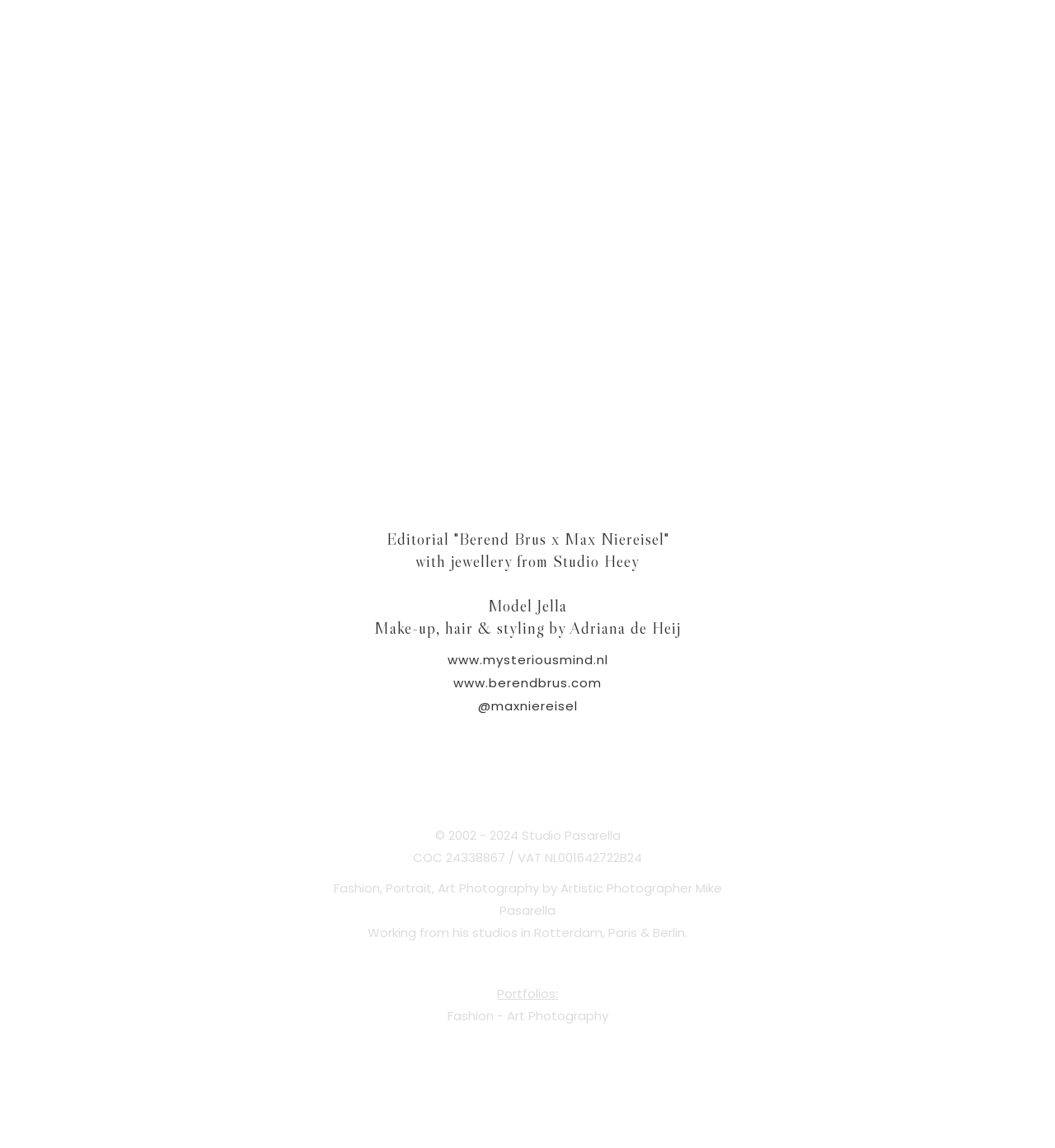Find the bounding box coordinates corresponding to the UI element with the description: "Art Photography". The coordinates should be formatted as [left, top, right, bottom], with values as floats between 0 and 1.

[0.48, 0.877, 0.576, 0.892]